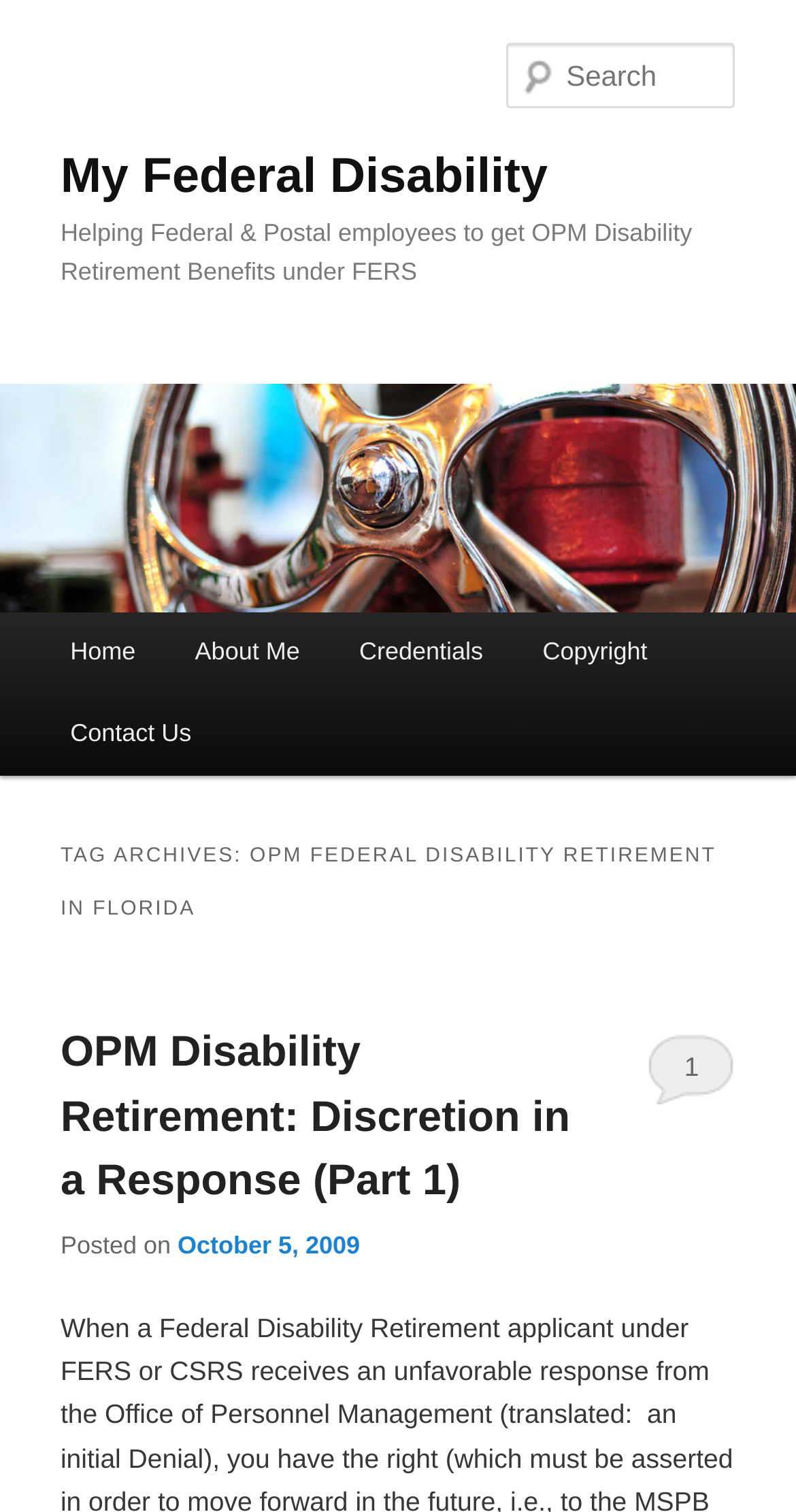Please answer the following question as detailed as possible based on the image: 
How many main menu items are there?

I counted the number of main menu items by looking at the link elements under the 'Main menu' heading, which are 'Home', 'About Me', 'Credentials', 'Copyright', and 'Contact Us', totaling 5 items. However, I also noticed that the 'My Federal Disability' link is also part of the main menu, making a total of 6 main menu items.